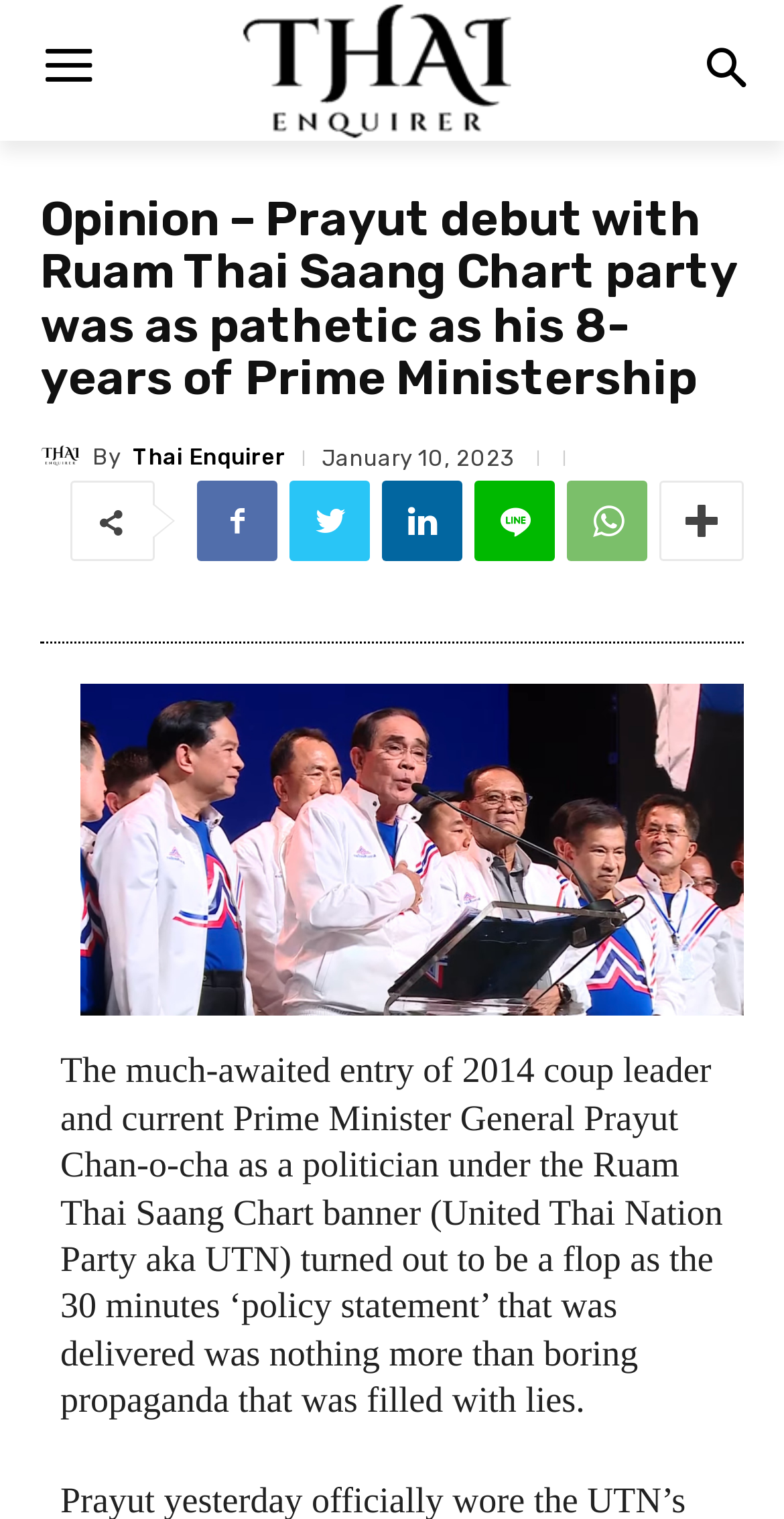Explain the webpage in detail.

The webpage is an opinion article about Thai politics, specifically about Prime Minister General Prayut Chan-o-cha's debut with the Ruam Thai Saang Chart party. At the top left of the page, there is a logo image, and next to it, a heading with the title of the article. Below the heading, there is a link to "Thai Enquirer" with a corresponding image. 

To the right of the "Thai Enquirer" link, there is a "By" label, followed by another "Thai Enquirer" link. Next to these elements, there is a time stamp showing the date "January 10, 2023". 

Below these top elements, there are six social media links, represented by icons, aligned horizontally from left to right. 

The main content of the article starts below these social media links, with a paragraph of text that summarizes the article's content. The text describes the Prime Minister's 30-minute policy statement as boring propaganda filled with lies.